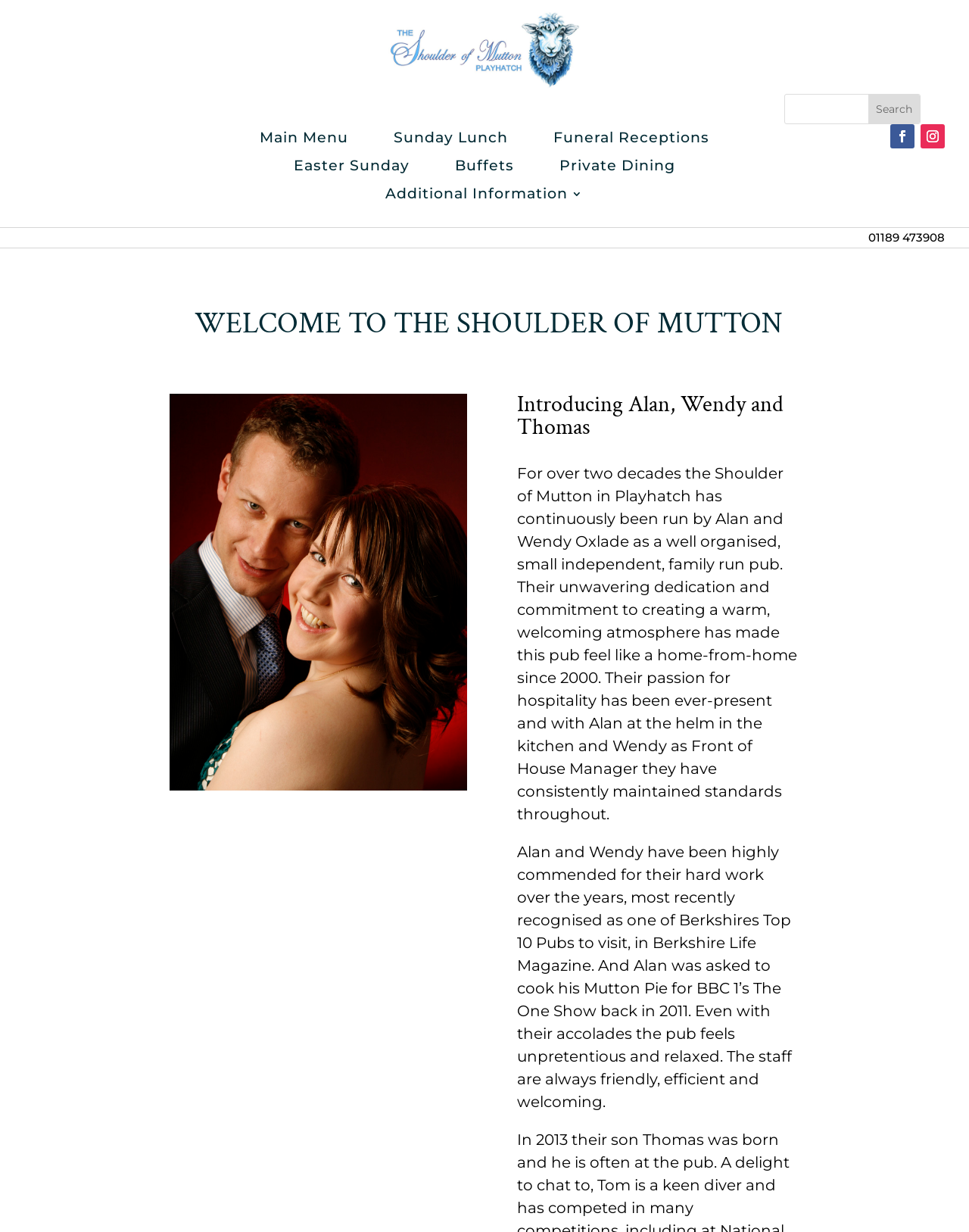What is the name of the pub?
Provide a thorough and detailed answer to the question.

I determined the answer by looking at the heading 'WELCOME TO THE SHOULDER OF MUTTON' and the context of the webpage, which suggests that it is about a pub.